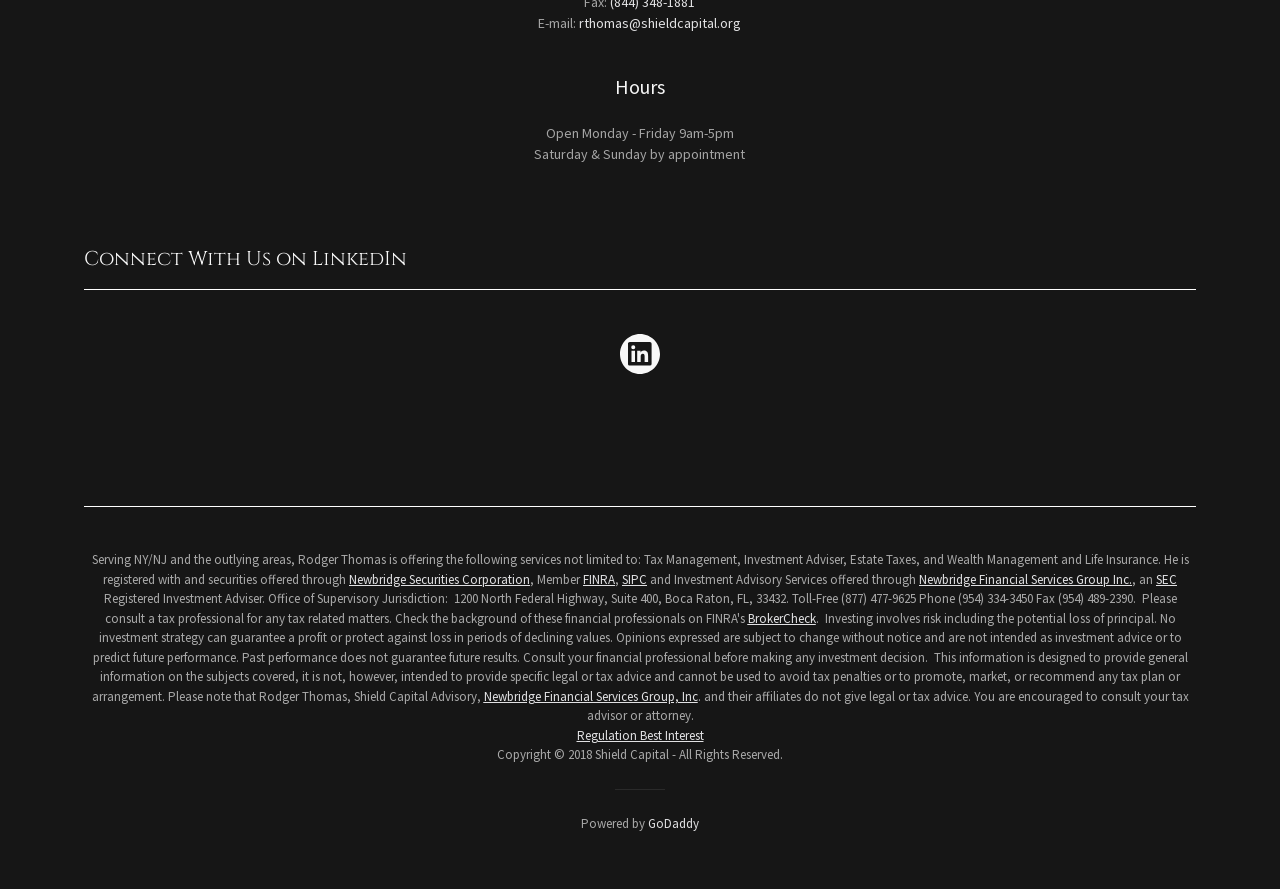From the webpage screenshot, predict the bounding box of the UI element that matches this description: "Newbridge Financial Services Group, Inc".

[0.378, 0.774, 0.545, 0.793]